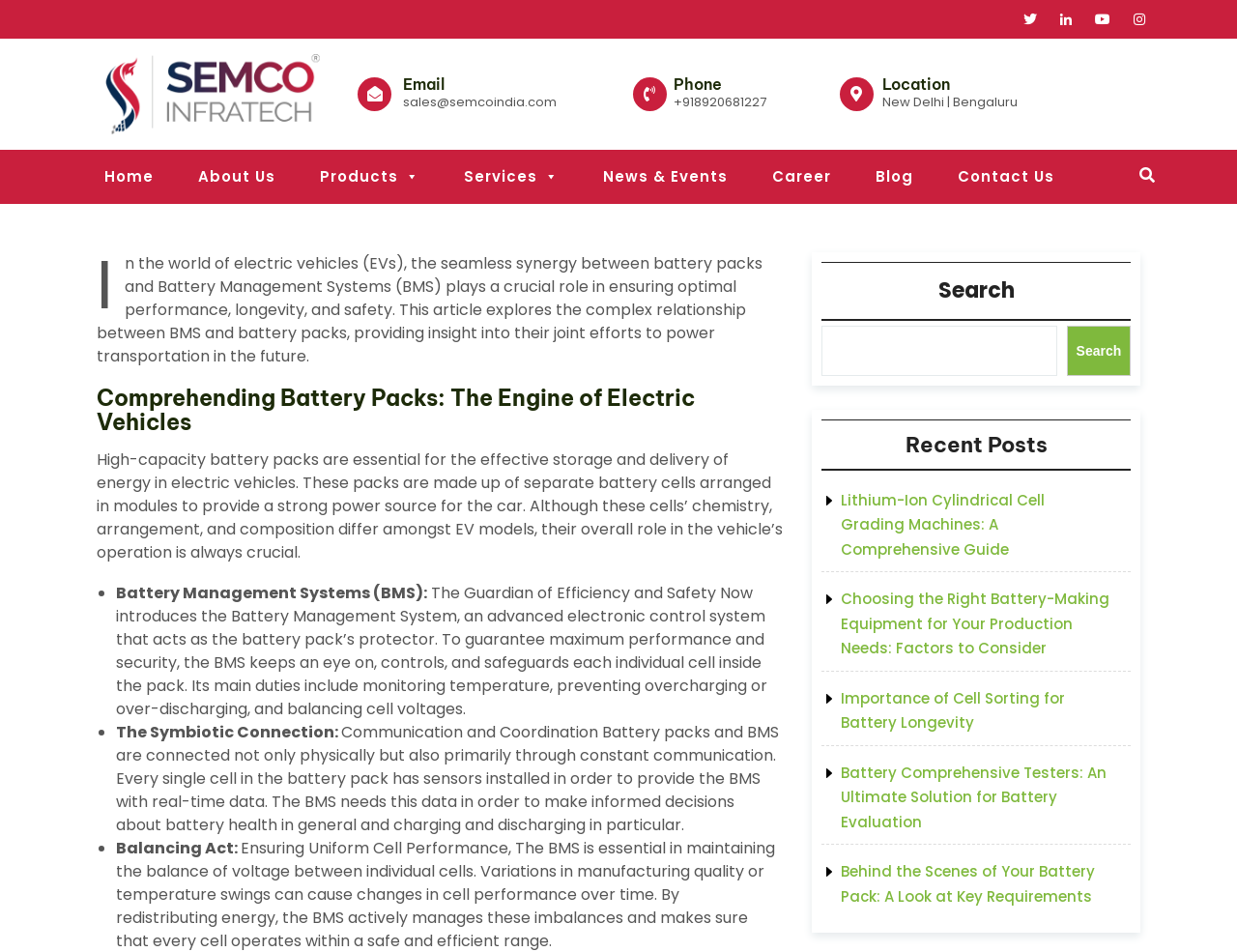Provide a thorough description of this webpage.

The webpage is about electric vehicles (EVs) and the crucial role of battery packs and Battery Management Systems (BMS) in ensuring optimal performance, longevity, and safety. At the top, there are four social media links and a company logo with the text "SEMCO INFRATECH" on the left side. On the right side, there are three headings: "Email", "Phone", and "Location", each with corresponding contact information.

Below the contact information, there is a navigation menu with links to "Home", "About Us", "Products", "Services", "News & Events", "Career", "Blog", and "Contact Us". The "Products" and "Services" links have dropdown menus.

The main content of the webpage is an article that explores the relationship between BMS and battery packs in EVs. The article is divided into sections, each with a heading and several paragraphs of text. The sections include "Comprehending Battery Packs: The Engine of Electric Vehicles", "Battery Management Systems (BMS): The Guardian of Efficiency and Safety", "The Symbiotic Connection: Communication and Coordination", and "Balancing Act".

On the right side of the article, there is a search bar with a search button and a heading "Recent Posts" above a list of four links to recent blog posts. The posts are titled "Lithium-Ion Cylindrical Cell Grading Machines: A Comprehensive Guide", "Choosing the Right Battery-Making Equipment for Your Production Needs: Factors to Consider", "Importance of Cell Sorting for Battery Longevity", and "Battery Comprehensive Testers: An Ultimate Solution for Battery Evaluation".